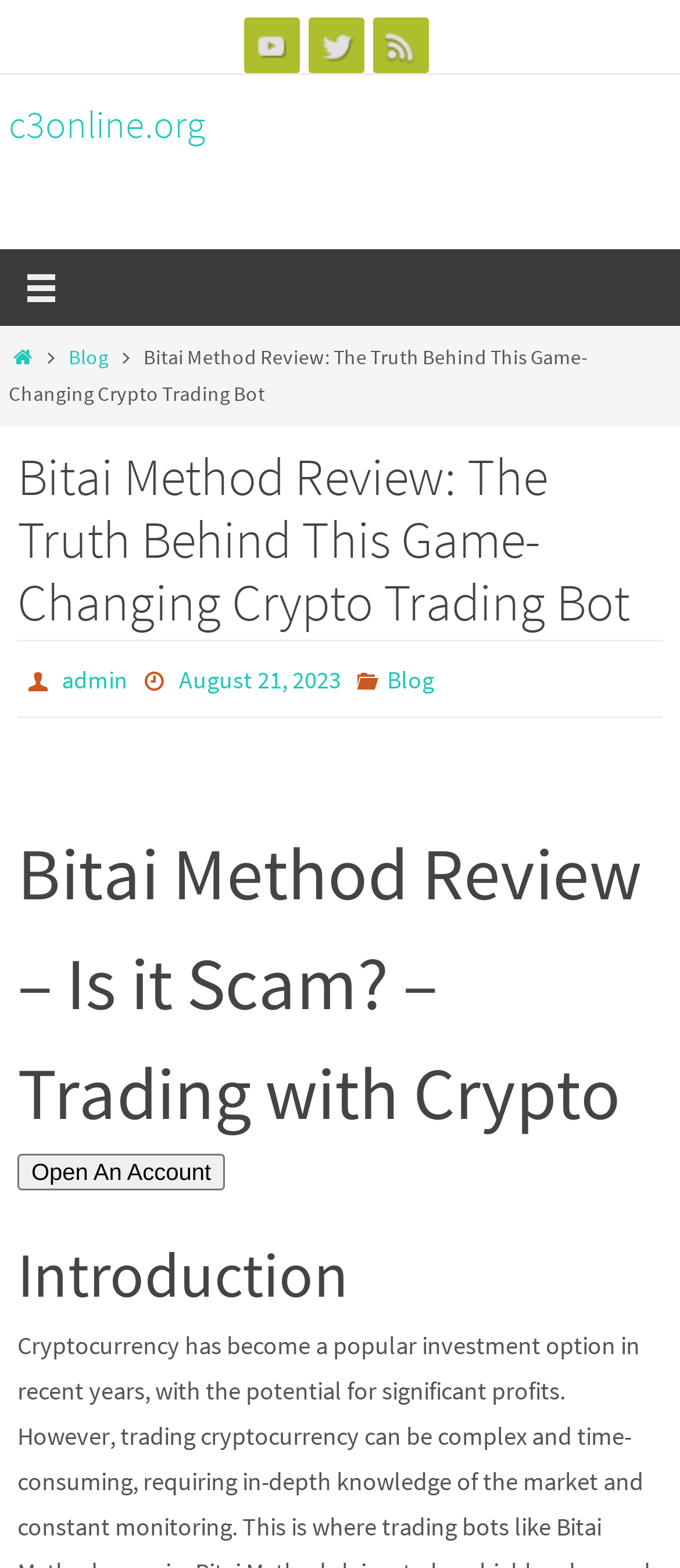Locate the bounding box of the UI element described in the following text: "Open An Account".

[0.026, 0.737, 0.331, 0.757]